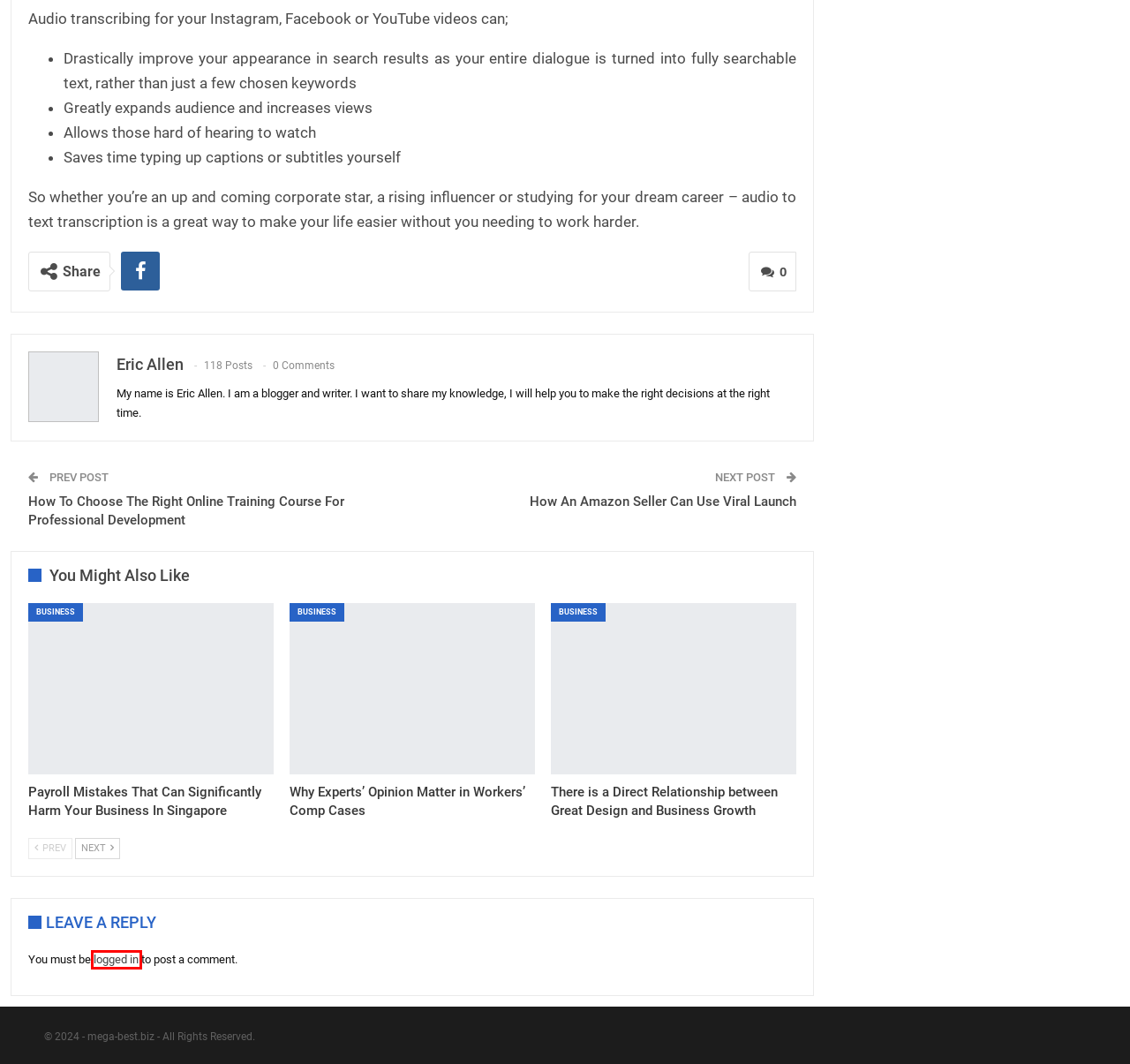Analyze the screenshot of a webpage that features a red rectangle bounding box. Pick the webpage description that best matches the new webpage you would see after clicking on the element within the red bounding box. Here are the candidates:
A. Why Experts’ Opinion Matter In Workers’ Comp Cases
B. How An Amazon Seller Can Use Viral Launch
C. How To Prepare Your Business For The Digital World?
D. Log In ‹ Mega Best Business to Start – mega-best.biz — WordPress
E. Investment
F. How To Choose The Right Online Training Course For Professional Development
G. Payroll Mistakes That Can Significantly Harm Your Business In Singapore
H. Disclaimer

D